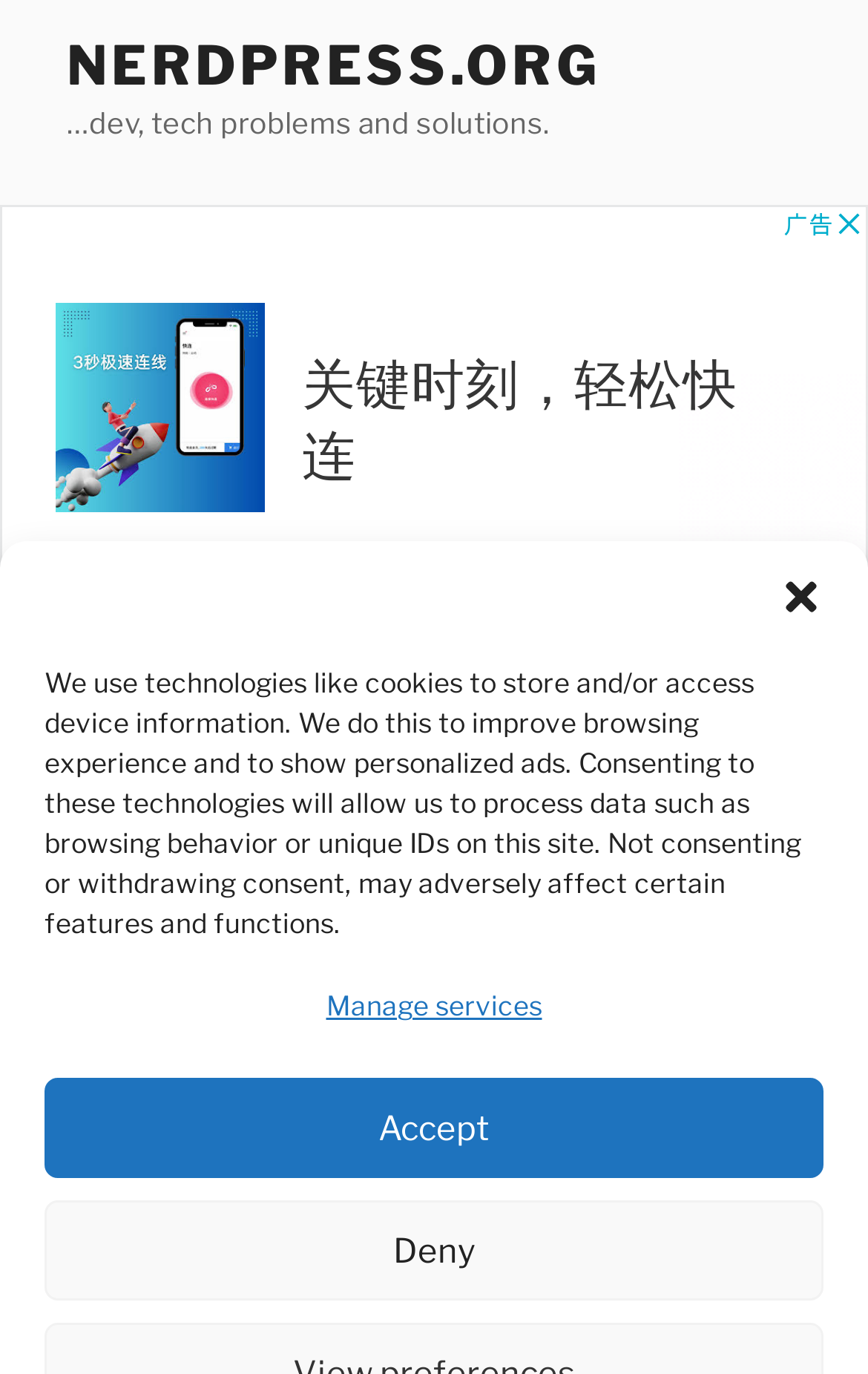Pinpoint the bounding box coordinates of the area that must be clicked to complete this instruction: "go to IVO BATHKE's page".

[0.546, 0.755, 0.774, 0.778]